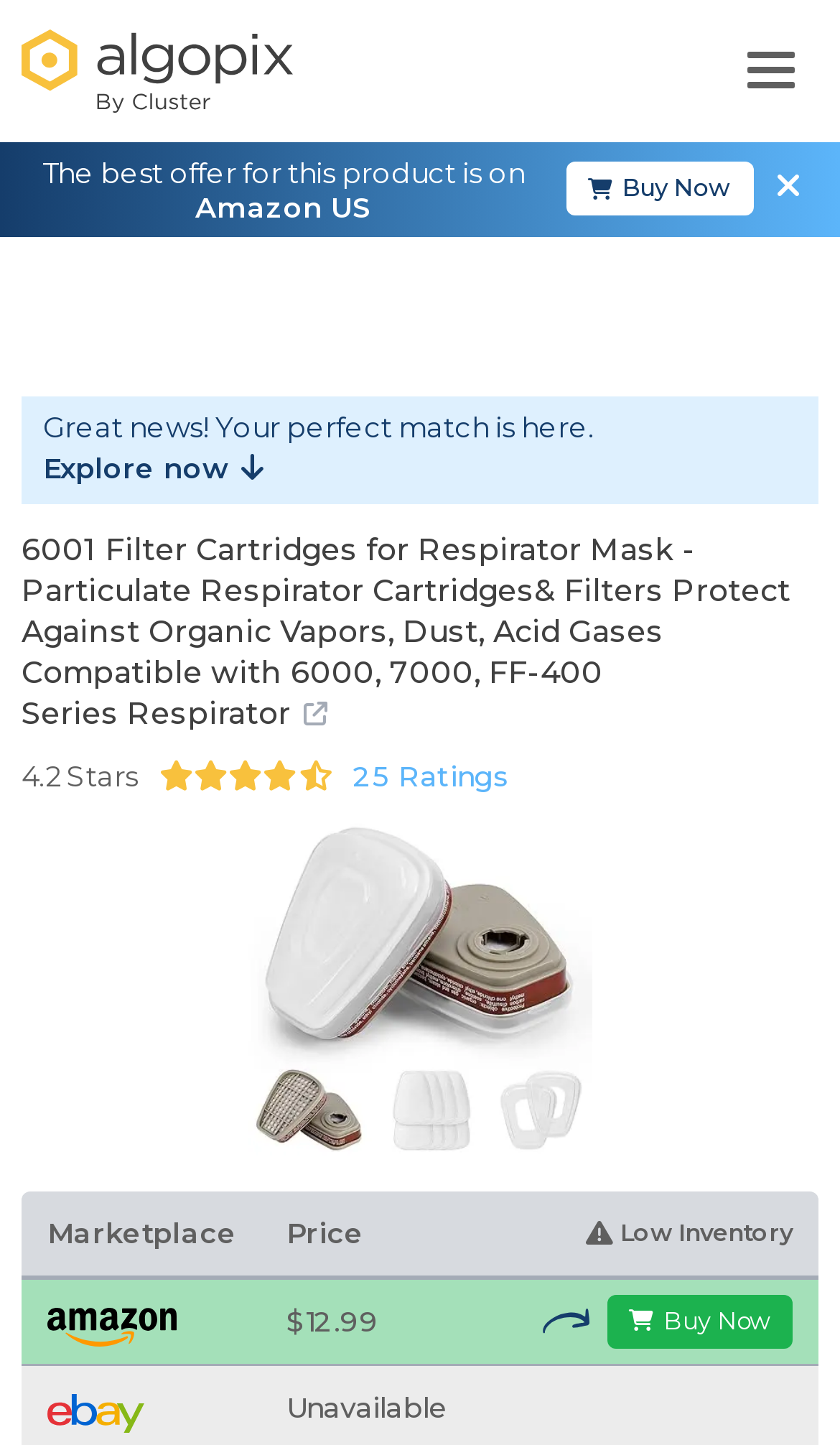What is the rating of the product?
Carefully examine the image and provide a detailed answer to the question.

I found the rating of the product by looking at the static text '4.2' and the adjacent text 'Stars', which indicates that the rating is out of 5 stars.